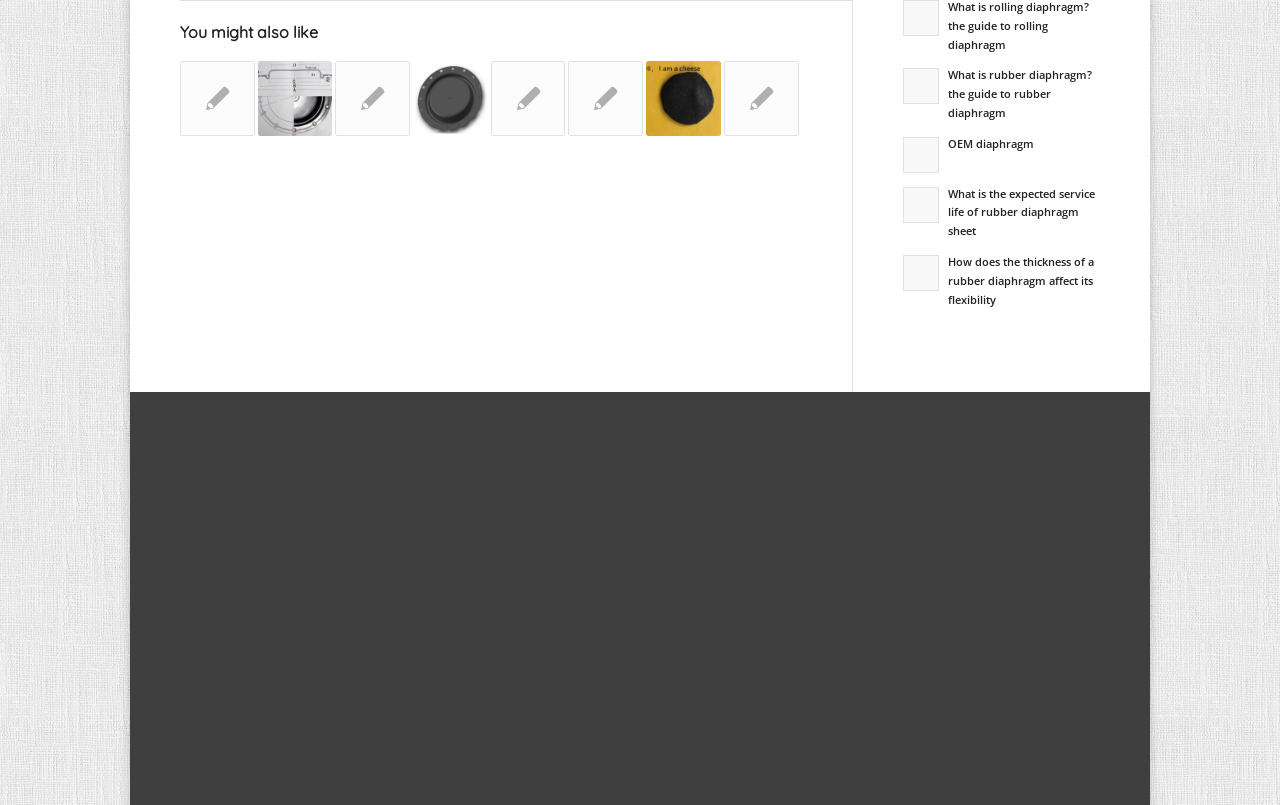Can you specify the bounding box coordinates for the region that should be clicked to fulfill this instruction: "Contact Us About This Piece".

None